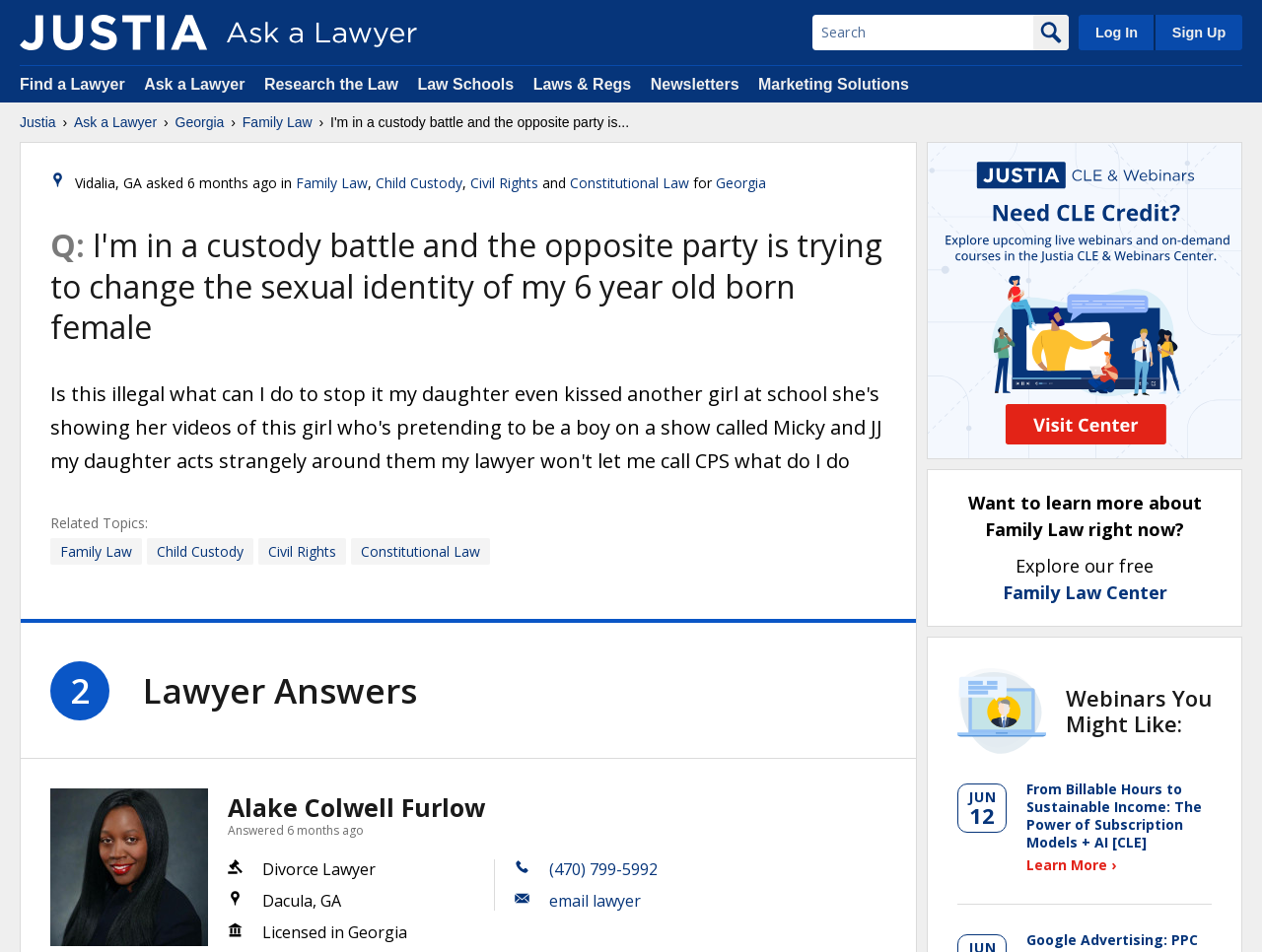Provide the bounding box for the UI element matching this description: "Justia".

[0.016, 0.118, 0.044, 0.139]